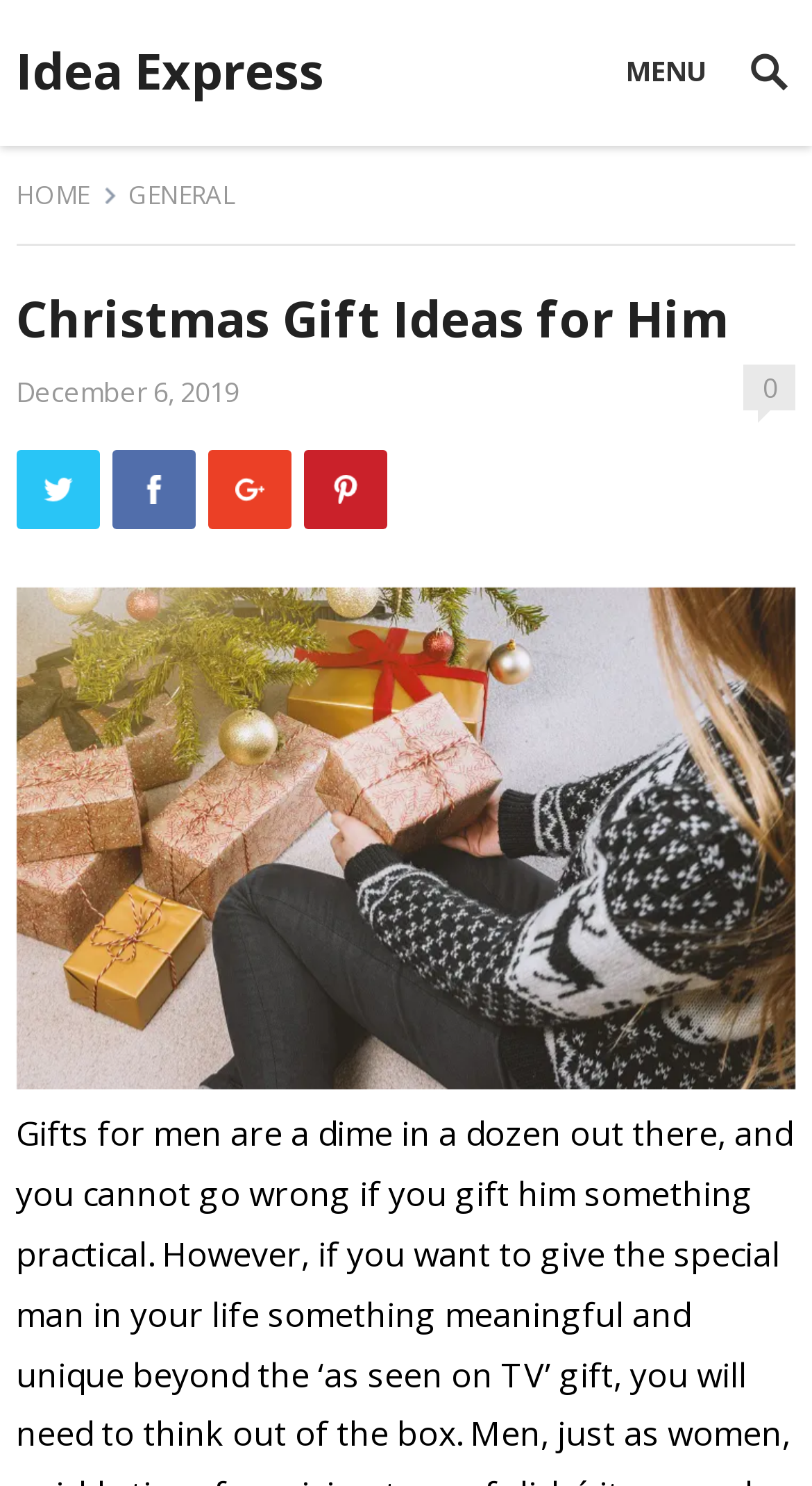Pinpoint the bounding box coordinates of the clickable element needed to complete the instruction: "go to HOME". The coordinates should be provided as four float numbers between 0 and 1: [left, top, right, bottom].

[0.02, 0.119, 0.146, 0.143]